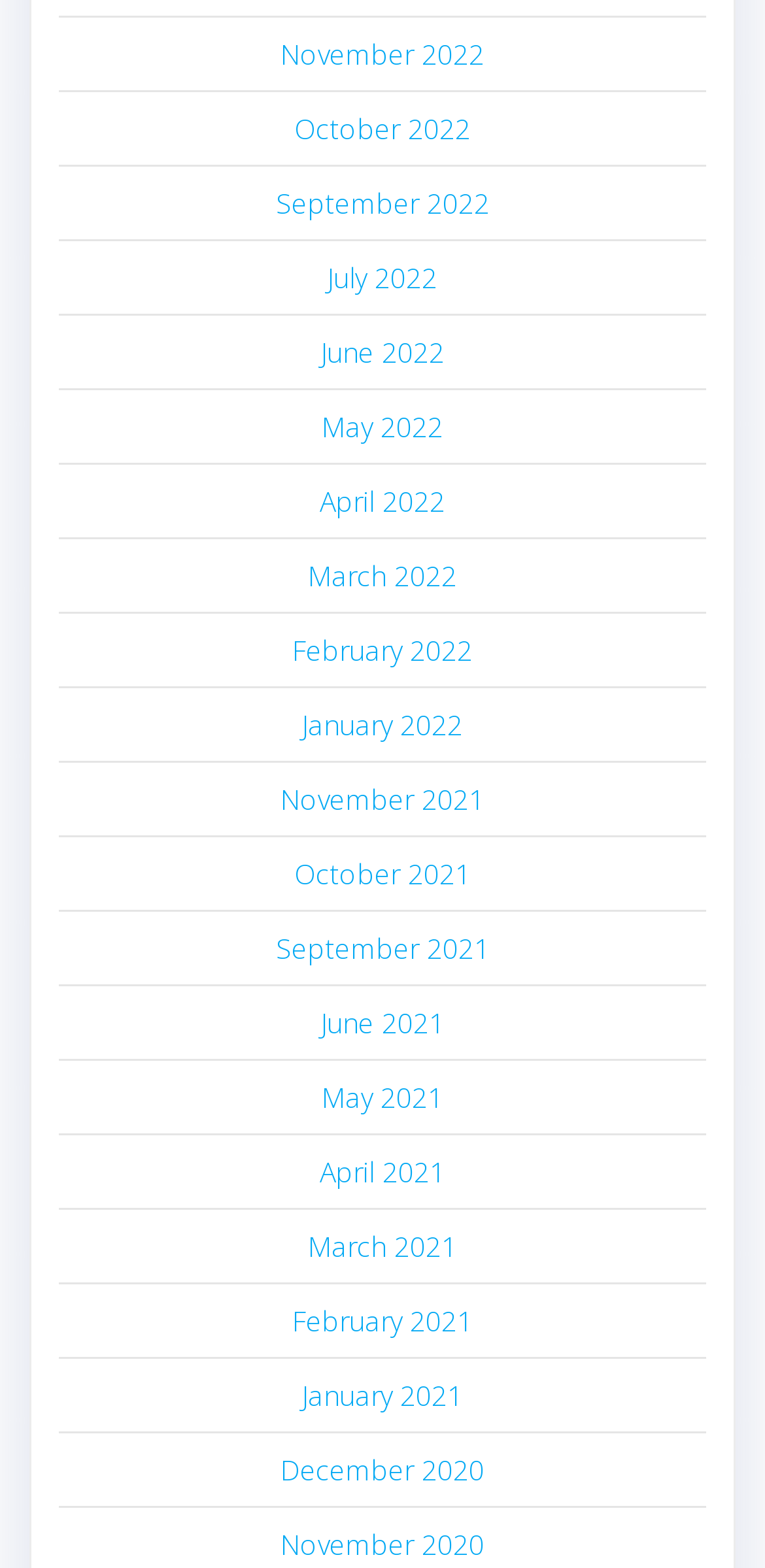How many links are there on the webpage?
Look at the image and answer the question with a single word or phrase.

25 links